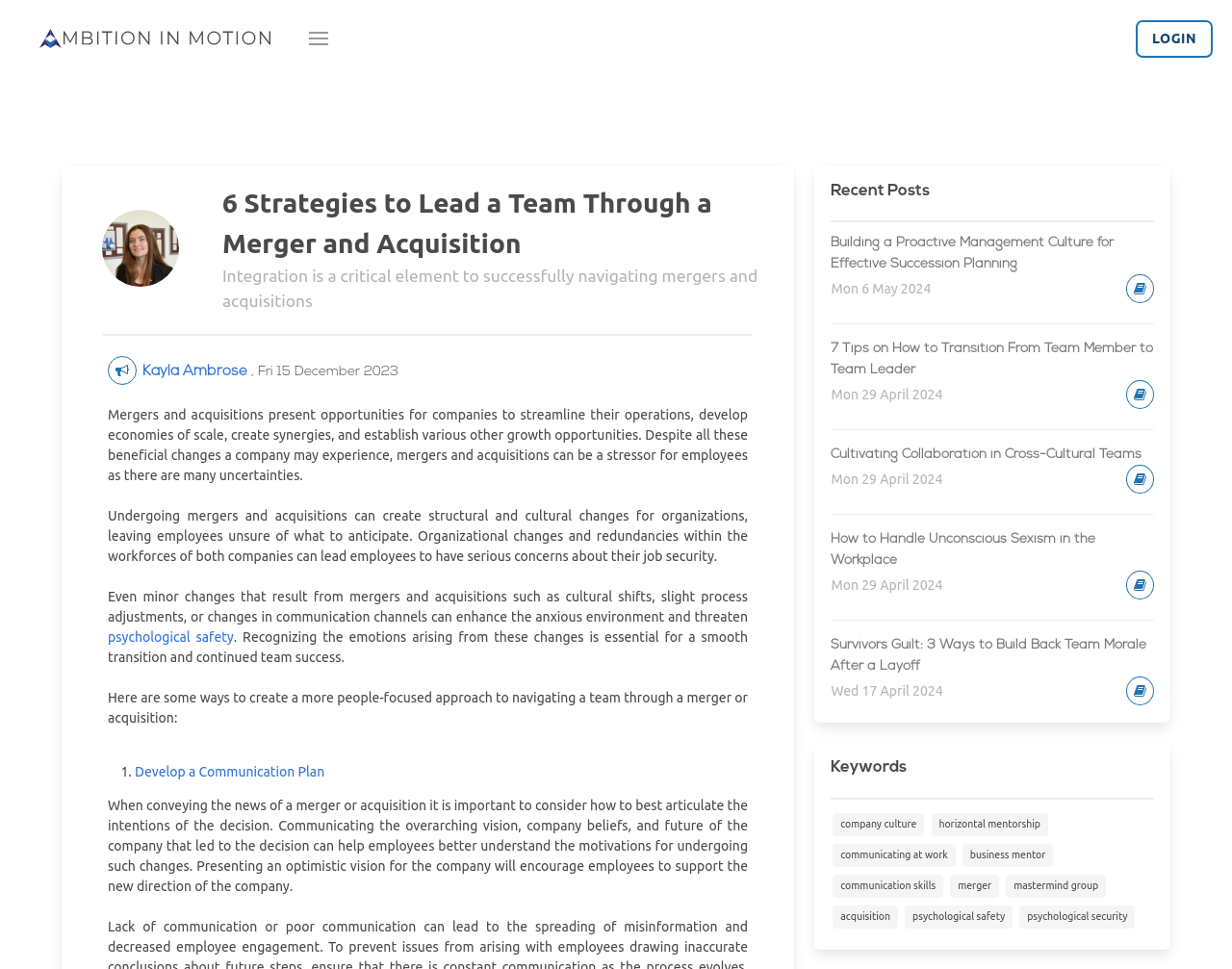Please find the bounding box coordinates of the element that needs to be clicked to perform the following instruction: "Explore the Recent Posts section". The bounding box coordinates should be four float numbers between 0 and 1, represented as [left, top, right, bottom].

[0.675, 0.188, 0.936, 0.207]